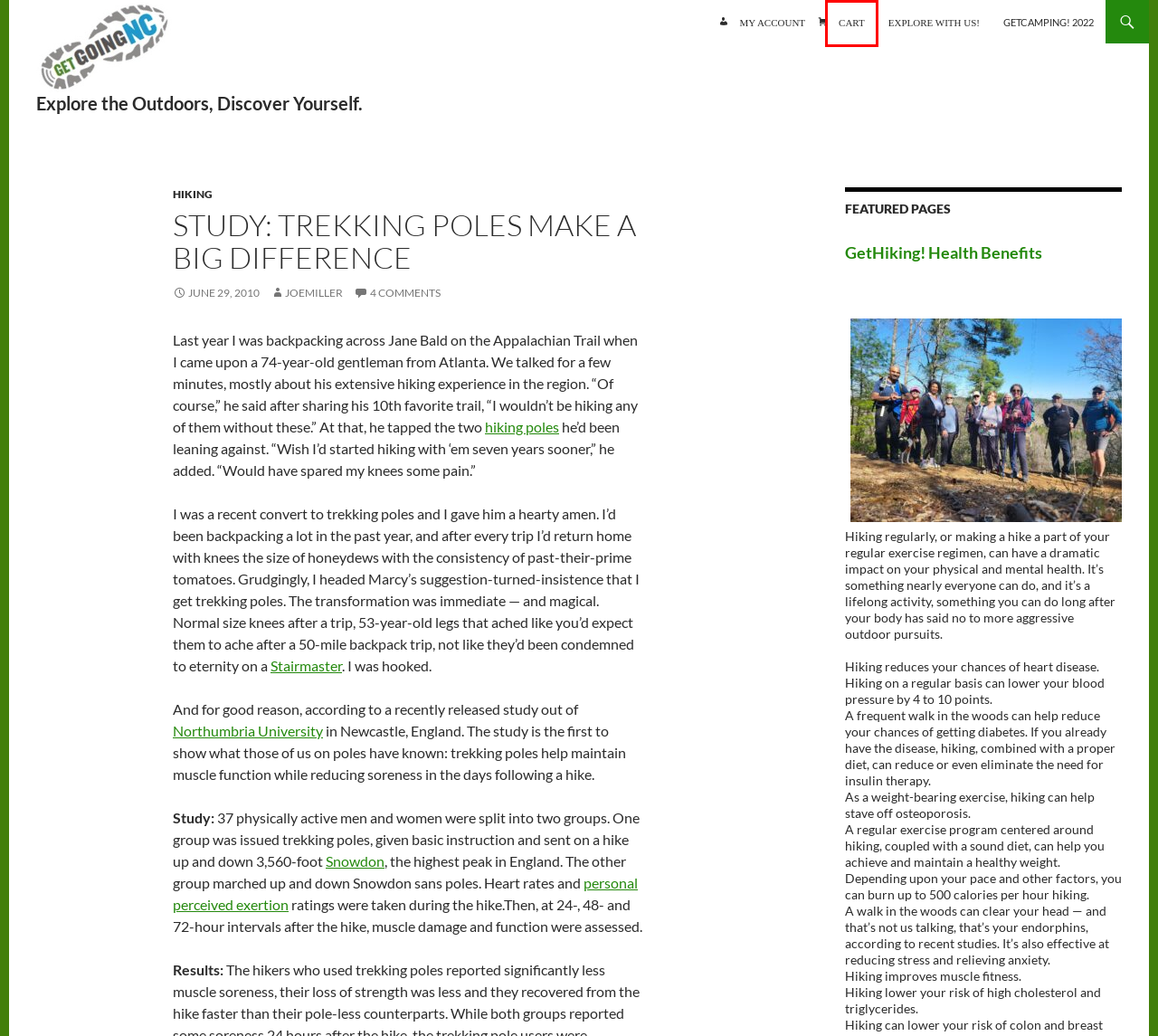Examine the screenshot of a webpage with a red bounding box around a UI element. Your task is to identify the webpage description that best corresponds to the new webpage after clicking the specified element. The given options are:
A. My account - GetGoing NC!
B. Oops - 500 Error
C. Explore with us! - GetGoing NC!
D. Explore the outdoors, discover yourself. - Get Going NC!
E. injury Archives - GetGoing NC!
F. GetHiking! Health Benefits - GetGoing NC!
G. Hiking Archives - GetGoing NC!
H. Cart - GetGoing NC!

H